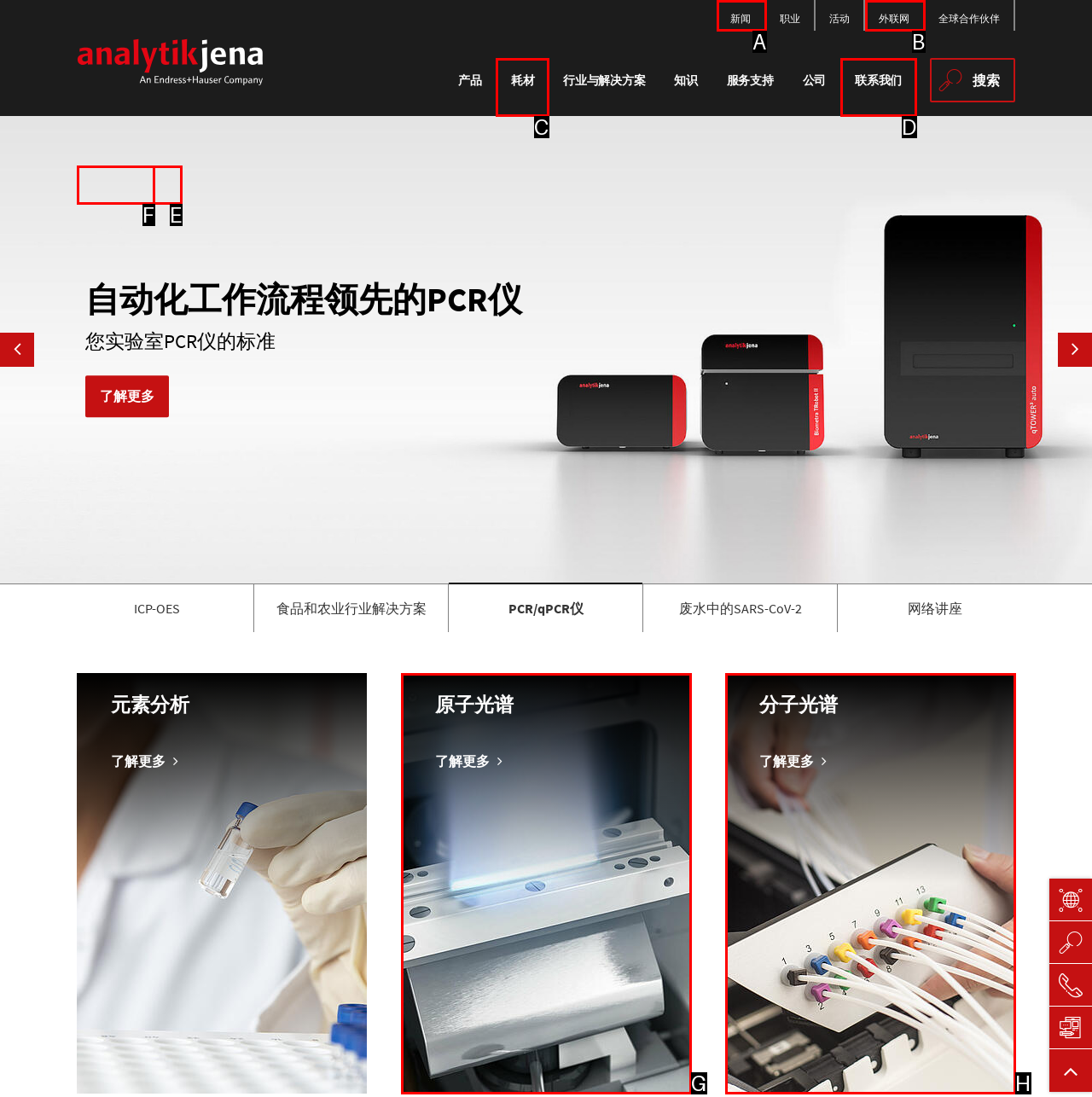Pinpoint the HTML element that fits the description: 分子光谱 了解更多
Answer by providing the letter of the correct option.

H